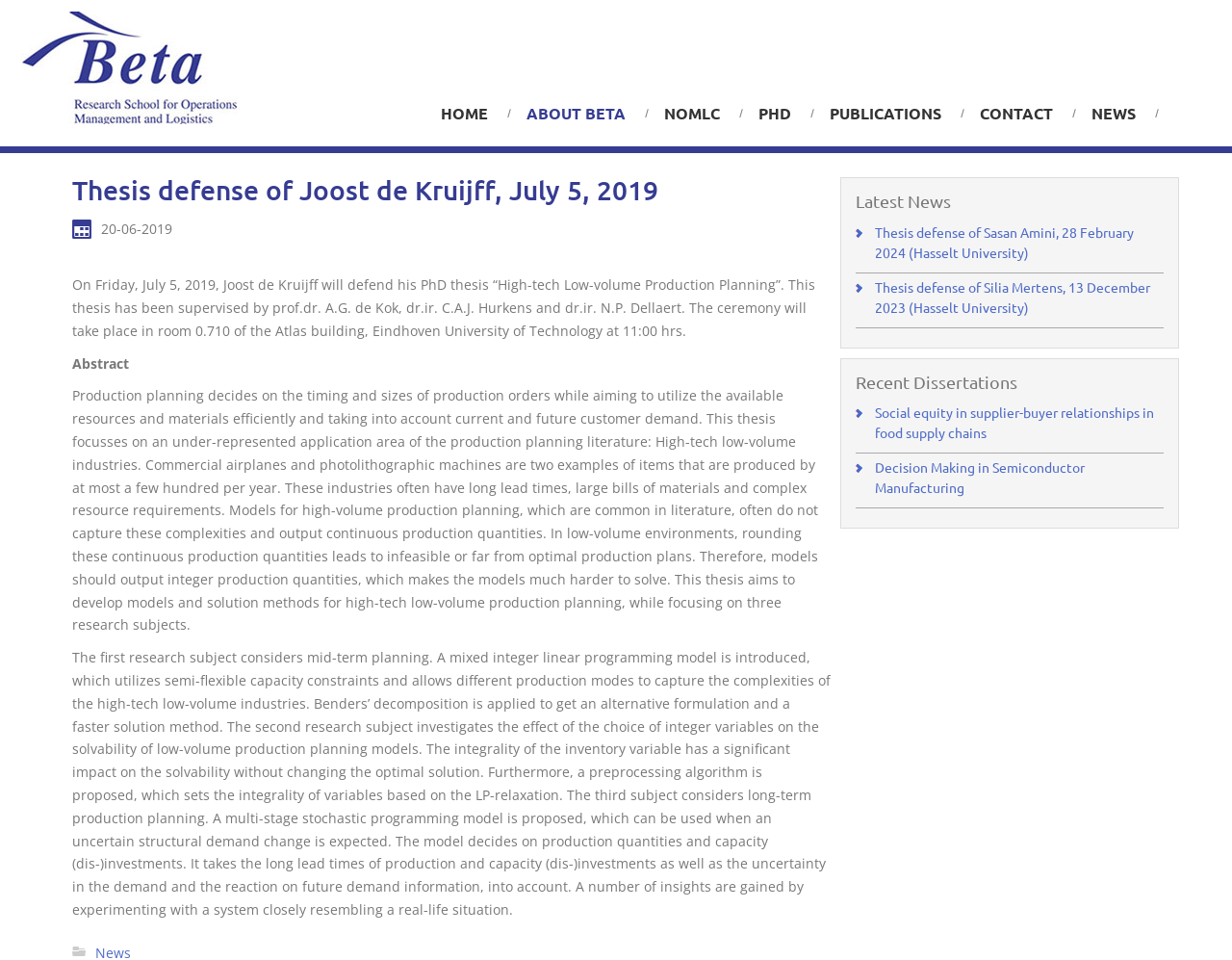Please give a concise answer to this question using a single word or phrase: 
What is the date of the thesis defense of Sasan Amini?

28 February 2024